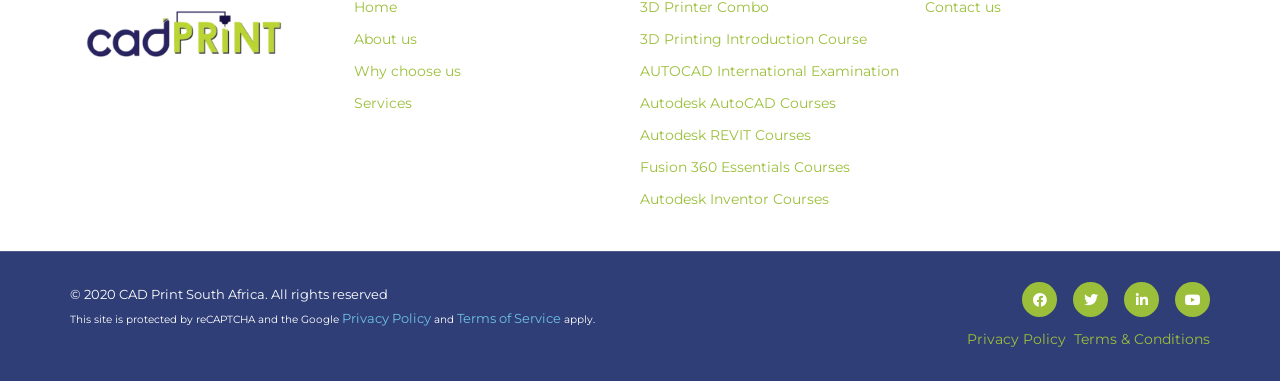What is the company name mentioned in the footer?
Please describe in detail the information shown in the image to answer the question.

I found the company name 'CAD Print South Africa' in the footer section of the webpage, specifically in the StaticText element with the text '© 2020 CAD Print South Africa. All rights reserved'.